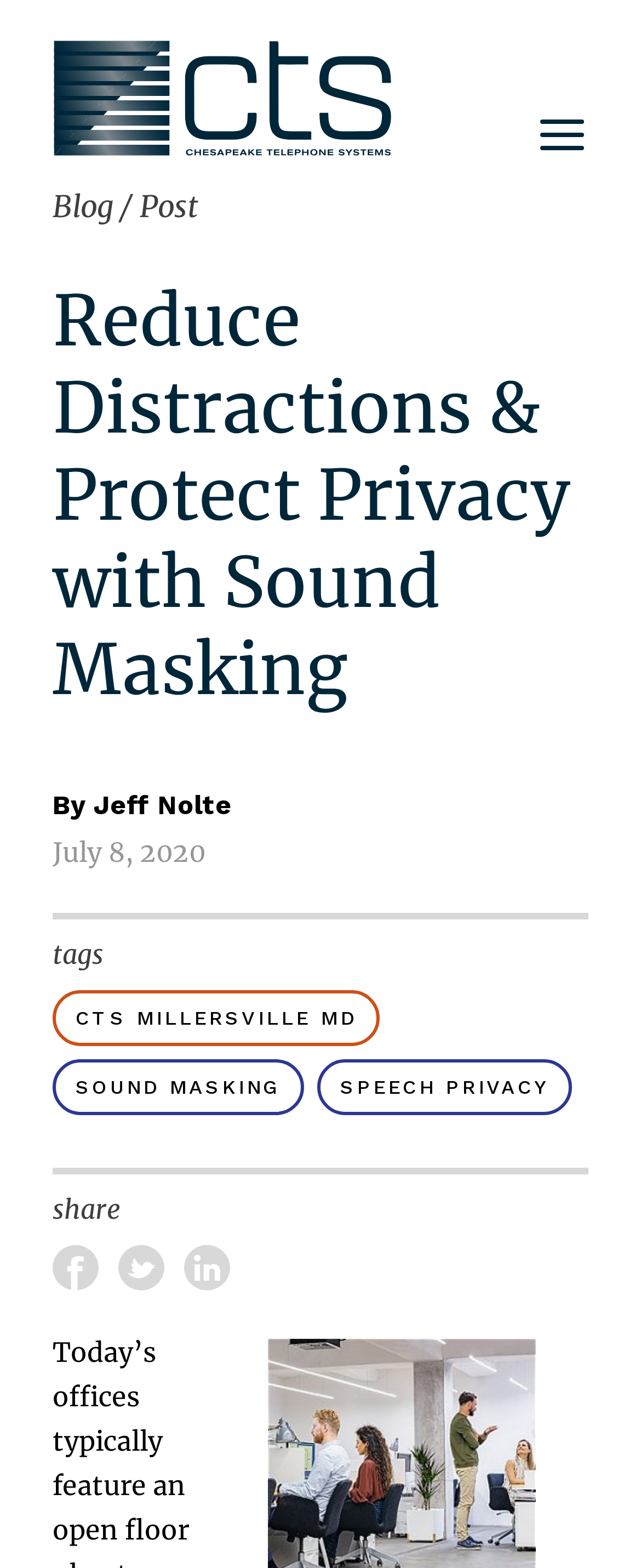Determine the bounding box for the UI element that matches this description: "Health Care Glossary".

None